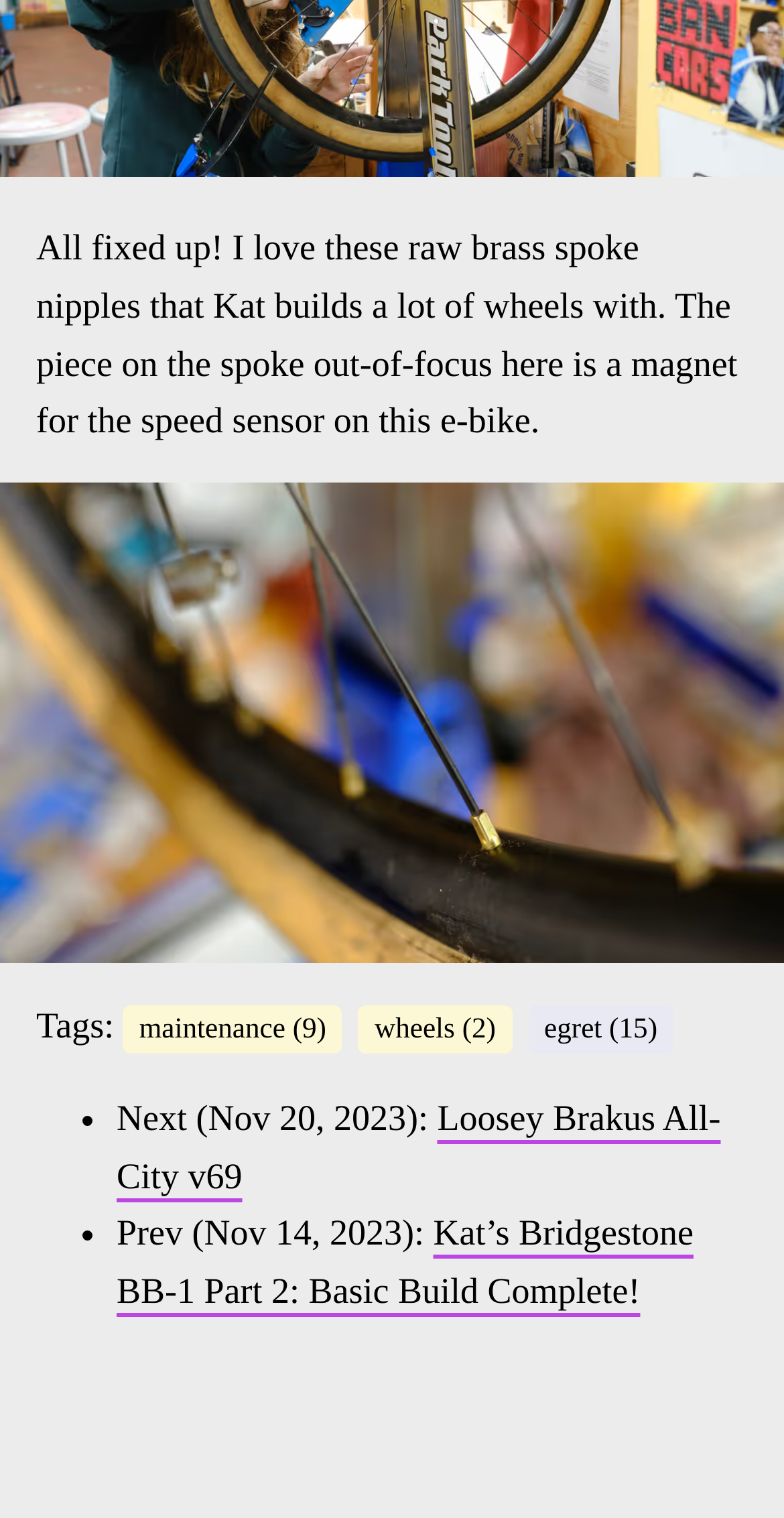What is the tag related to the post?
Use the image to answer the question with a single word or phrase.

maintenance